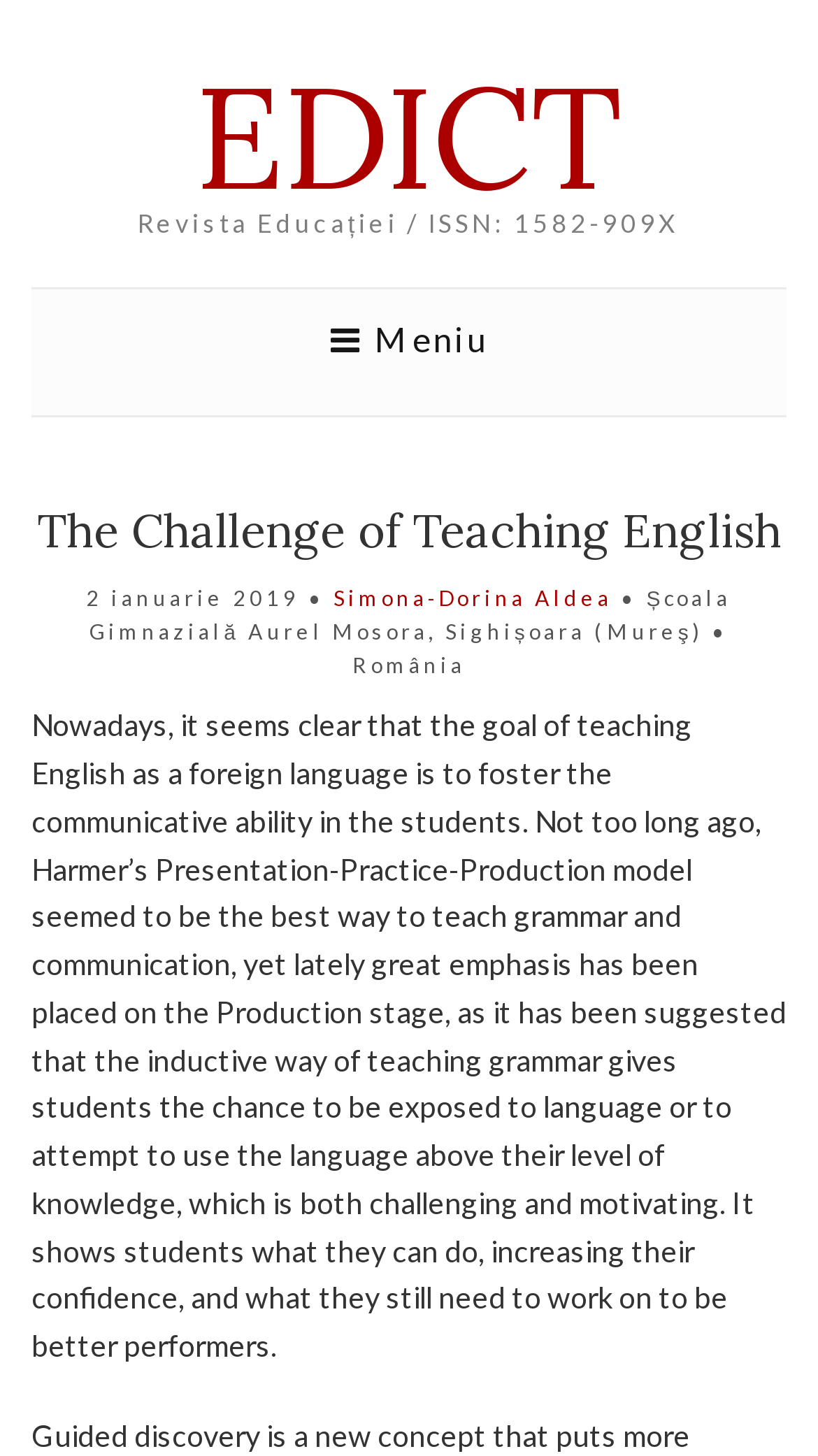Give the bounding box coordinates for the element described by: "Simona-Dorina Aldea".

[0.408, 0.401, 0.749, 0.418]